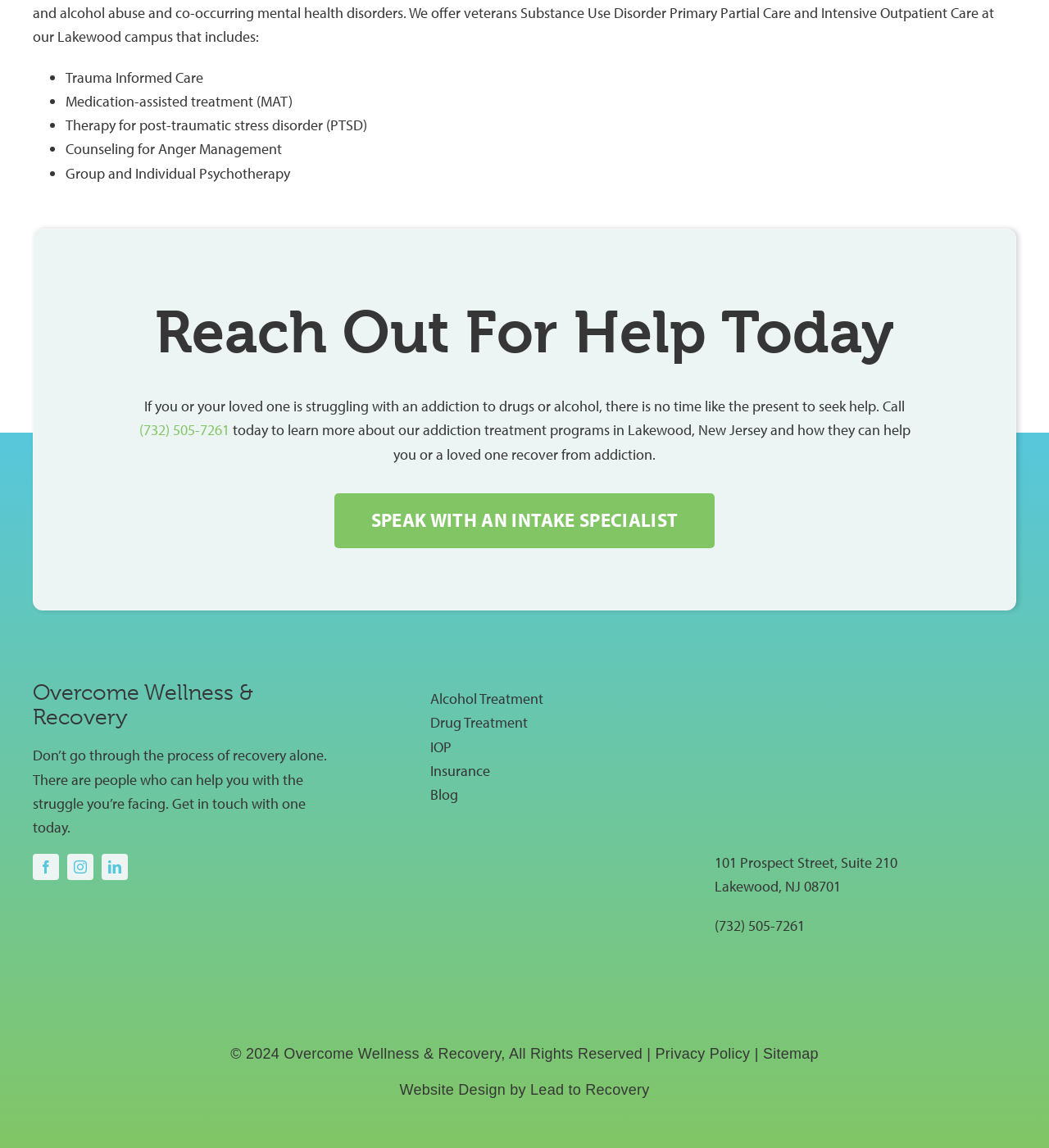What is the name of the organization?
Provide a well-explained and detailed answer to the question.

The name of the organization can be found in the heading at the top of the webpage, as well as in the footer section and in the links to social media profiles.